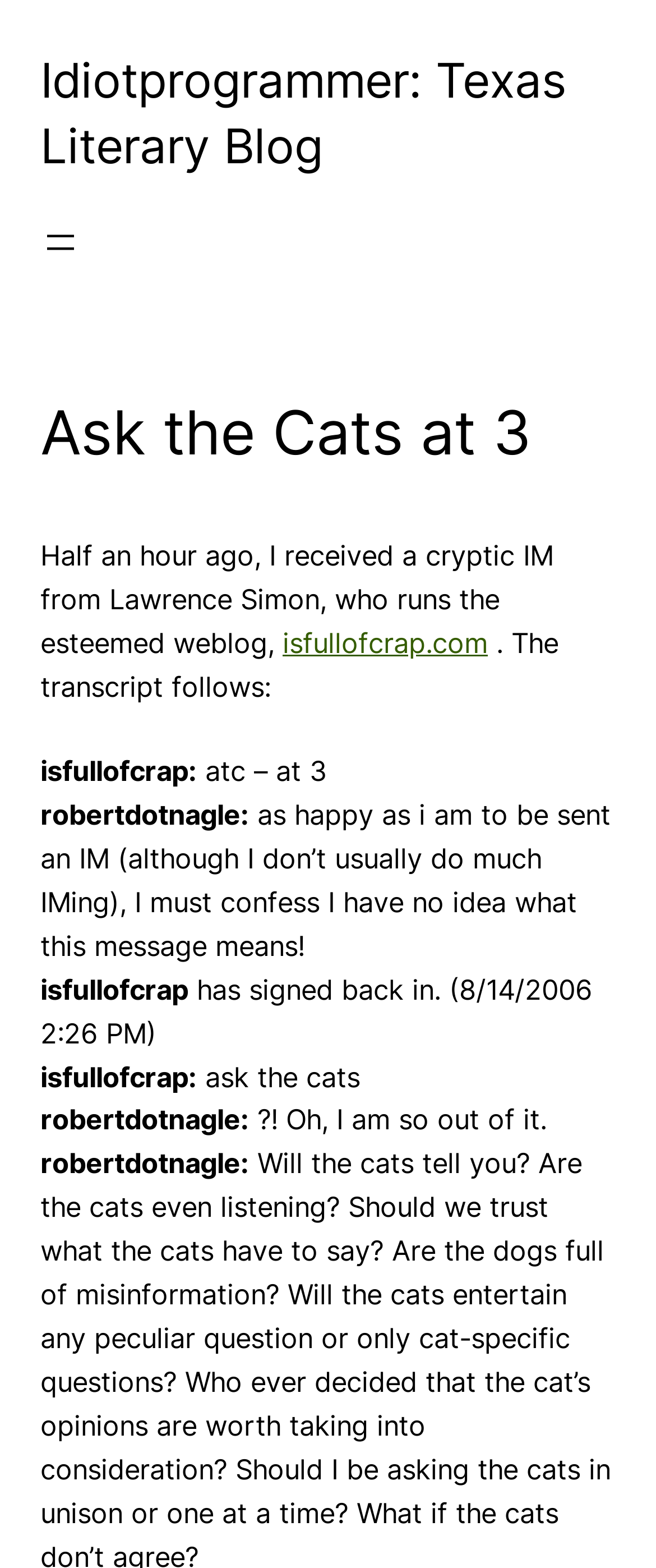Locate the UI element described by aria-label="Open menu" and provide its bounding box coordinates. Use the format (top-left x, top-left y, bottom-right x, bottom-right y) with all values as floating point numbers between 0 and 1.

[0.062, 0.141, 0.123, 0.167]